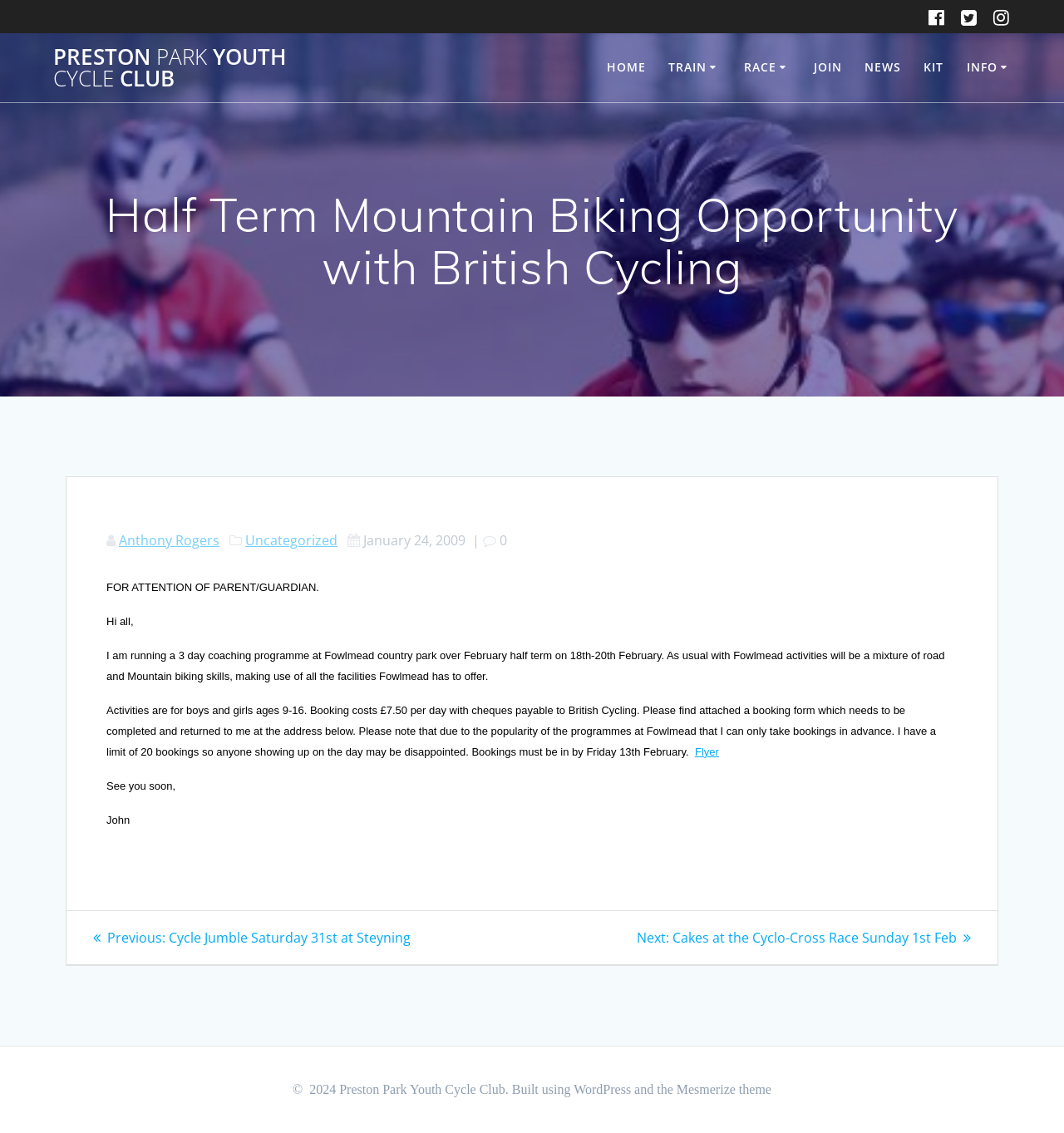What is the age range for the activities?
Answer the question with a detailed explanation, including all necessary information.

I found the answer by reading the text that says 'Activities are for boys and girls ages 9-16.' which describes the age range for the activities.